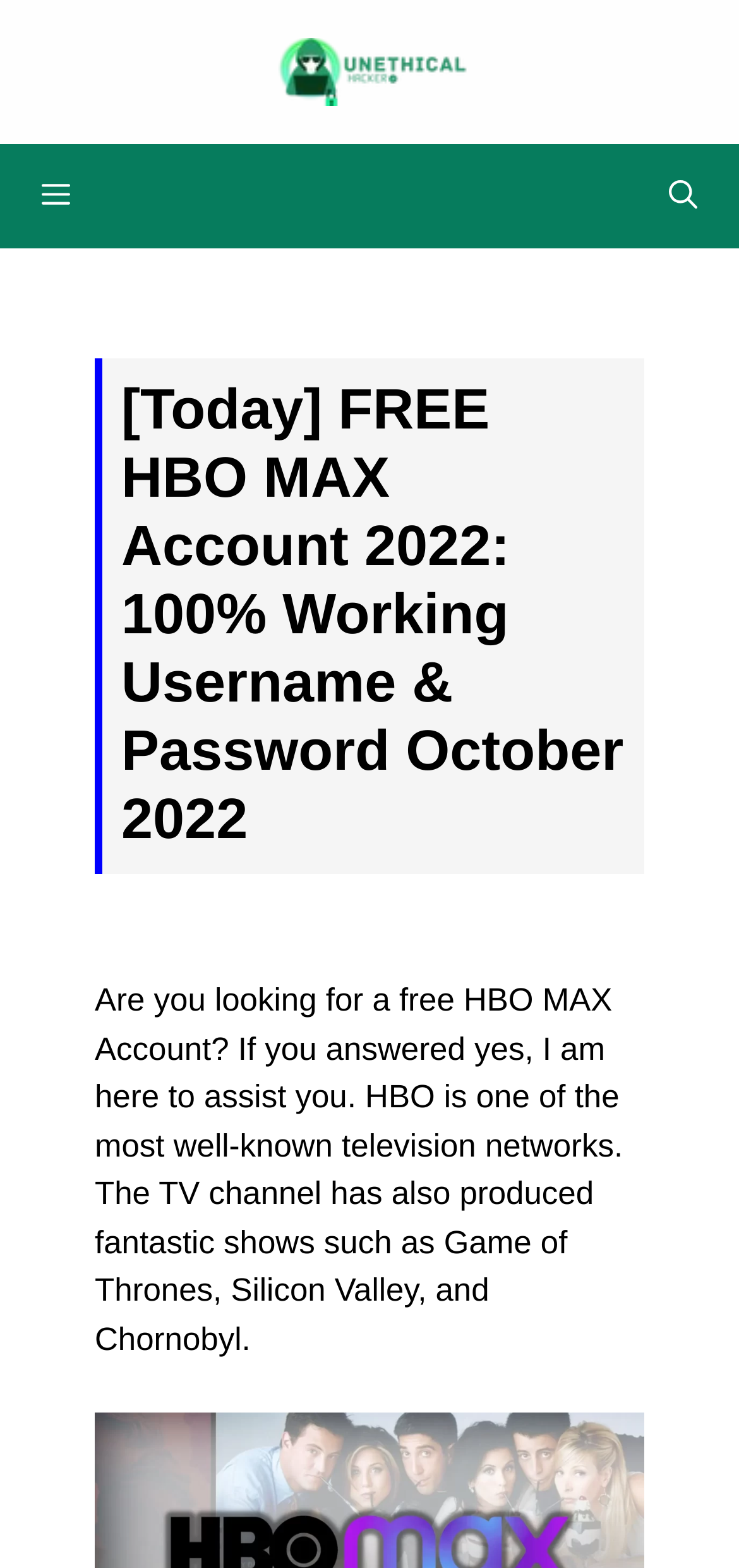Respond to the following question using a concise word or phrase: 
What is the type of shows produced by HBO?

Fantastic shows